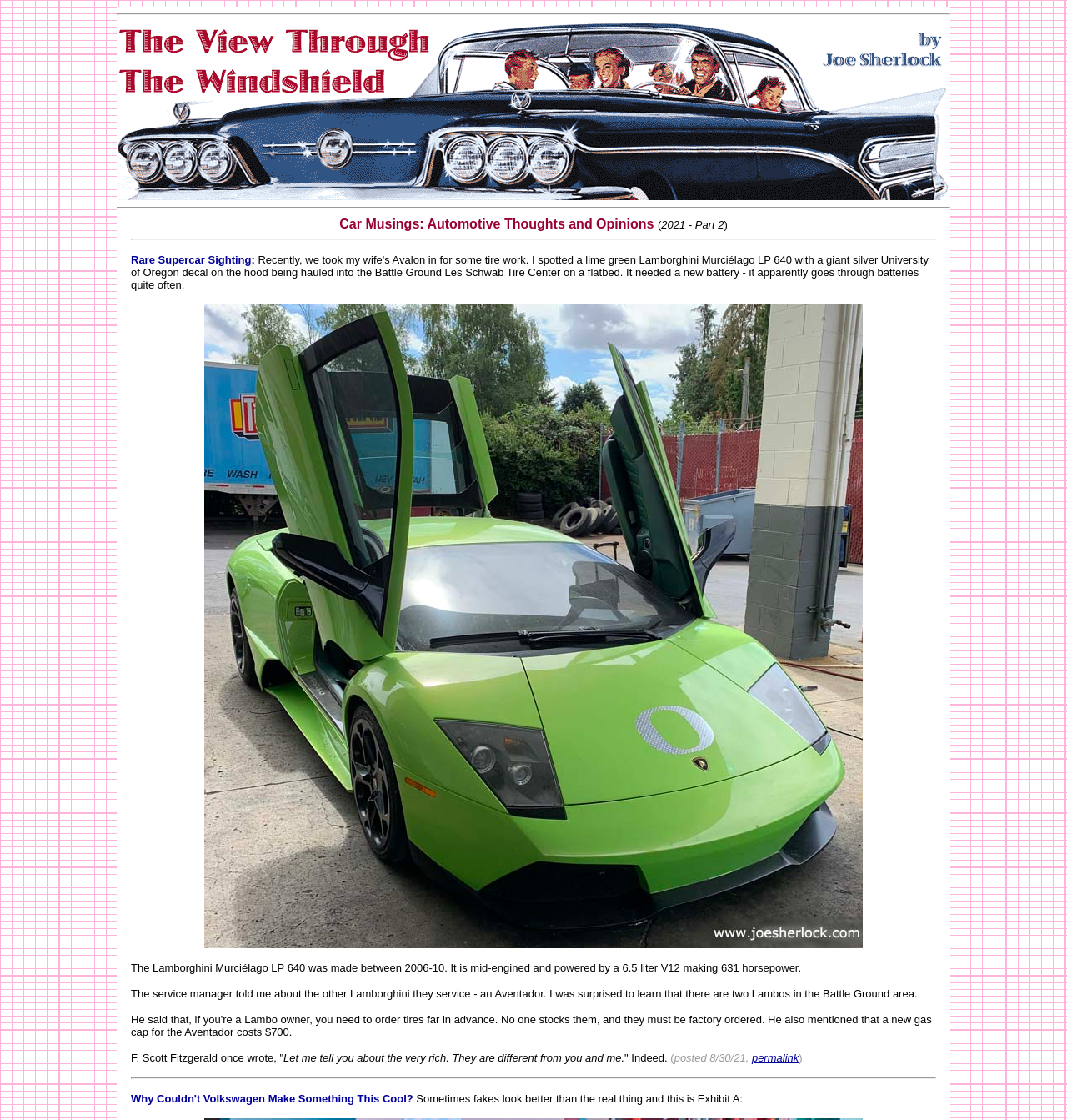Offer a detailed account of what is visible on the webpage.

The webpage is a blog post titled "Car Musings - Automotive Thoughts and Opinions - 2021 - Part 2". At the top, there is a header section that spans almost the entire width of the page, containing a logo image and a link to "the view through the windshield car blog". Below the header, there is a horizontal separator line.

The main content of the page starts with a paragraph of text that reads "Sometimes fakes look better than the real thing and this is Exhibit A:". This text is positioned near the bottom of the page, slightly left of center.

To the right of the main content, there is a permalink link located near the bottom of the page. Above the permalink link, there are two horizontal separator lines, one above the other. These separator lines are positioned slightly above the midpoint of the page.

There are no other notable UI elements or images on the page besides the logo image in the header section.